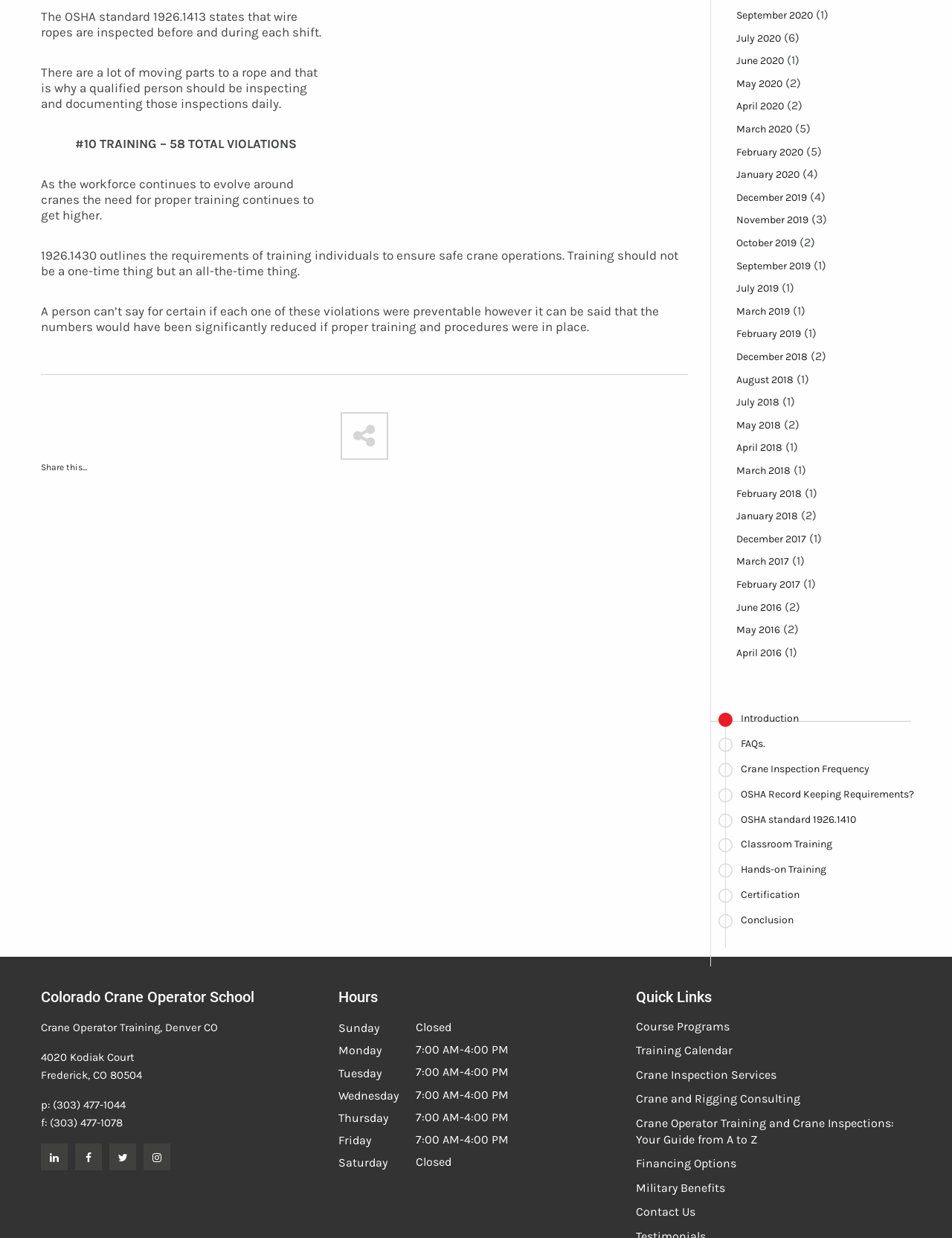Based on the image, provide a detailed and complete answer to the question: 
What is the purpose of the OSHA standard 1926.1430?

According to the webpage, the OSHA standard 1926.1430 outlines the requirements of training individuals to ensure safe crane operations.